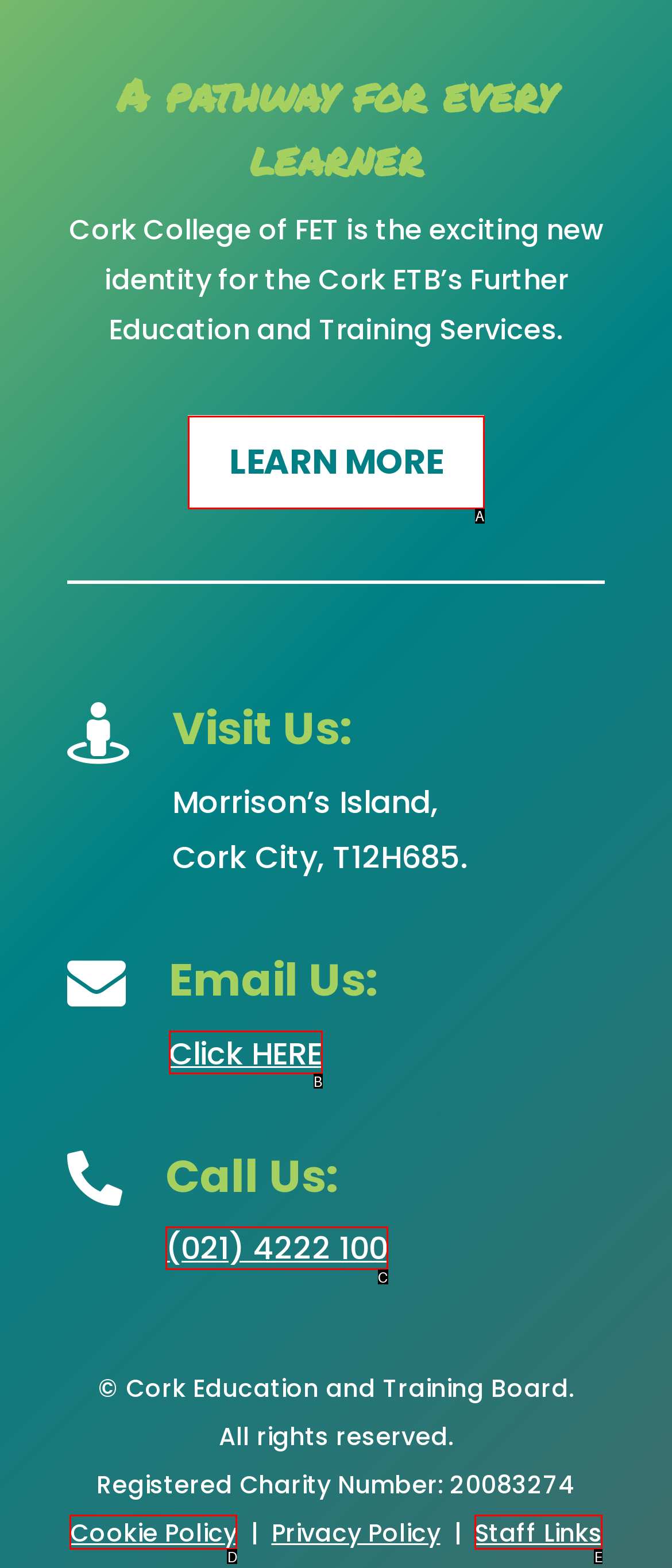Please determine which option aligns with the description: (021) 4222 100. Respond with the option’s letter directly from the available choices.

C